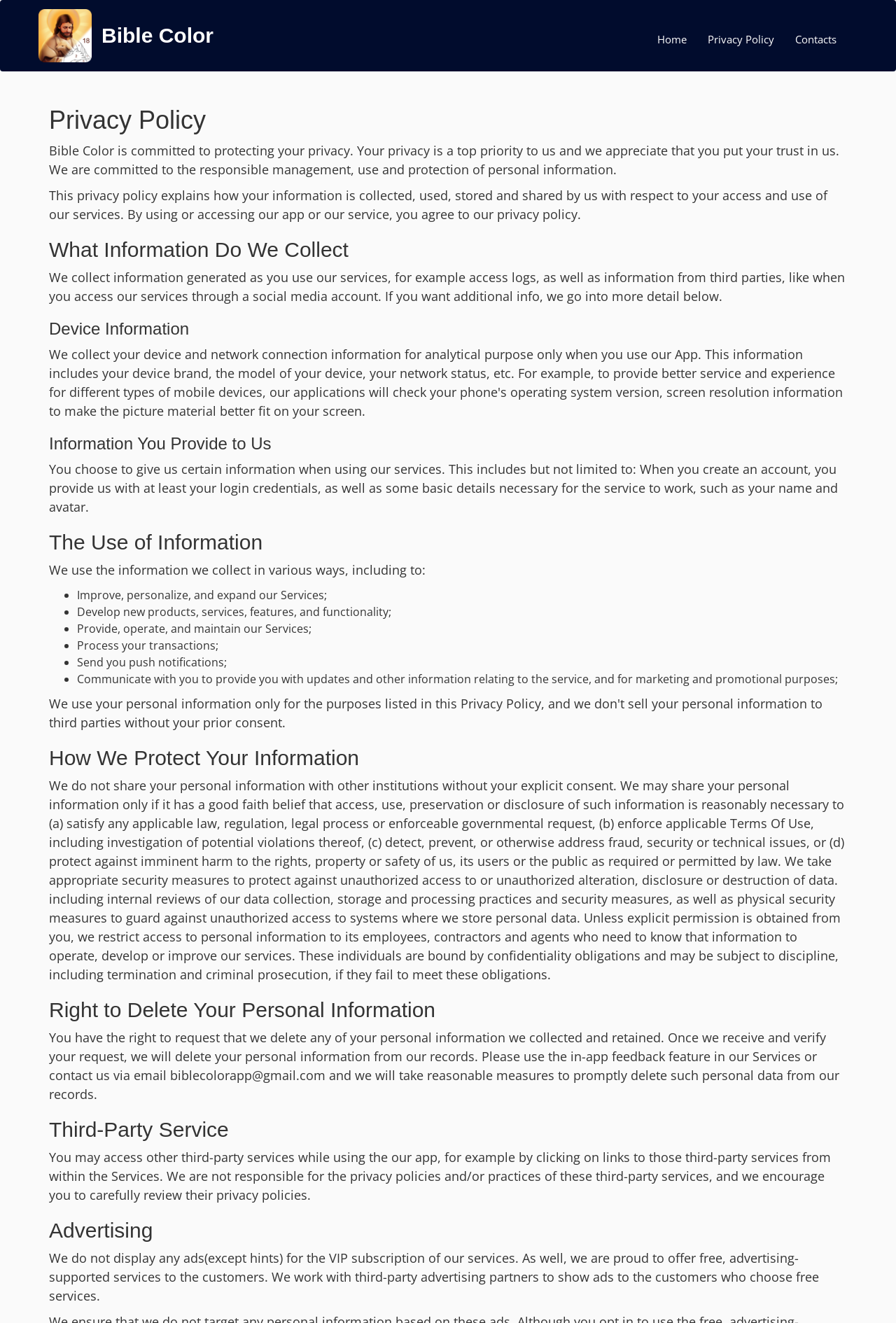How does Bible Color use collected information?
Using the visual information from the image, give a one-word or short-phrase answer.

To improve services